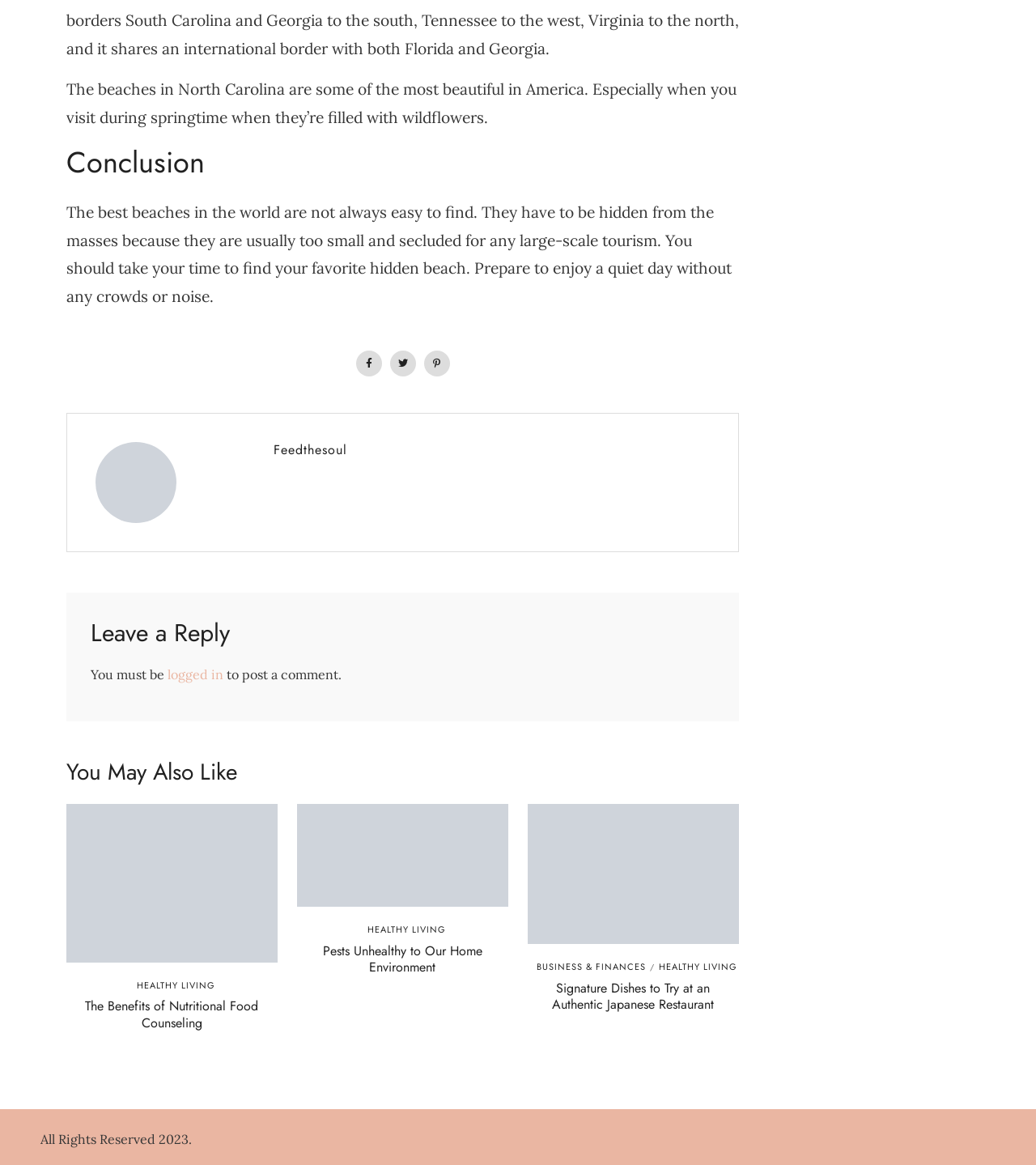Using the webpage screenshot, locate the HTML element that fits the following description and provide its bounding box: "parent_node: BUSINESS & FINANCES/HEALTHY LIVING".

[0.509, 0.69, 0.713, 0.81]